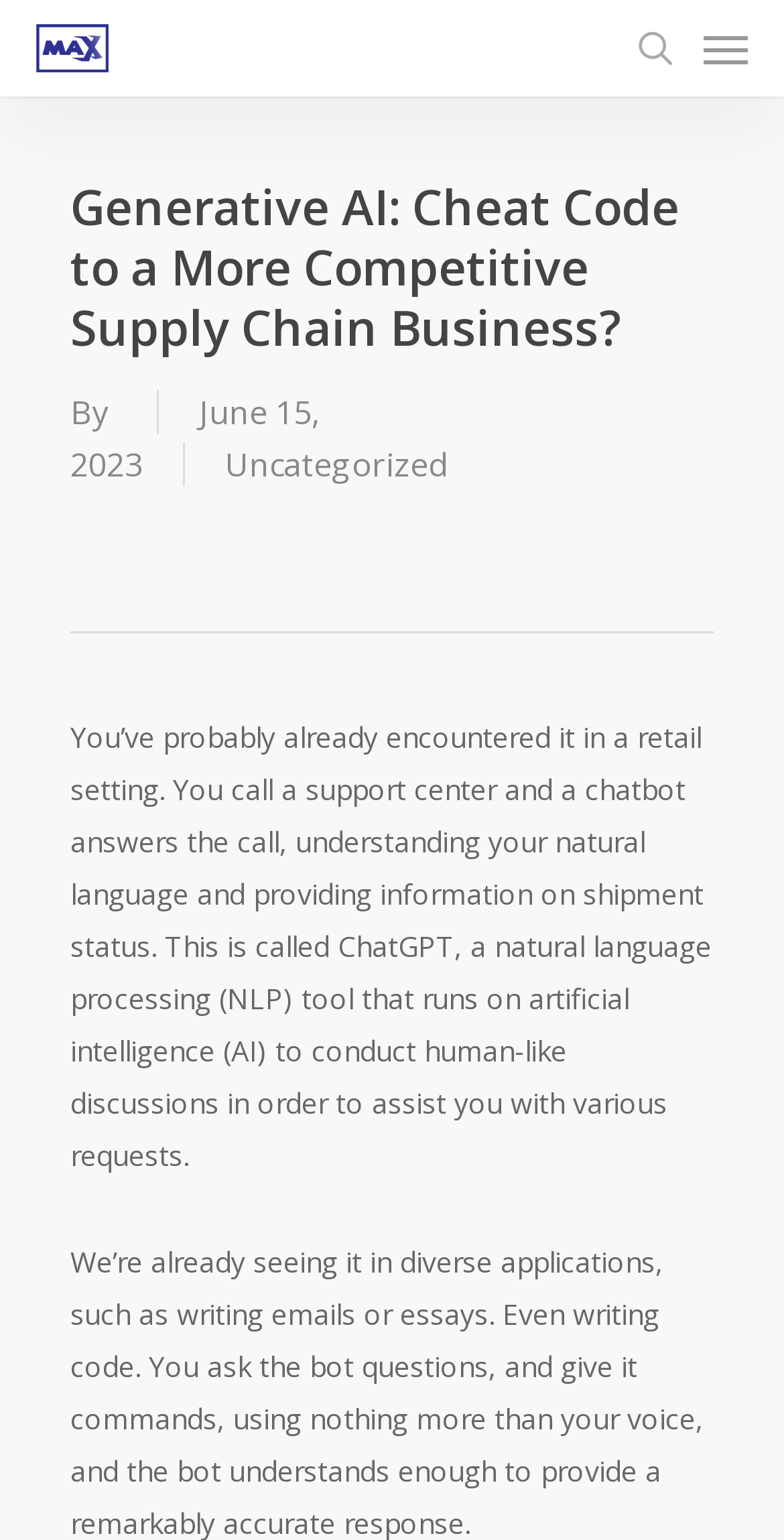Carefully observe the image and respond to the question with a detailed answer:
What is the technology mentioned in the article?

I found the technology mentioned in the article by reading the paragraph, which says 'This is called ChatGPT, a natural language processing (NLP) tool that runs on artificial intelligence (AI) to conduct human-like discussions in order to assist you with various requests.' This suggests that ChatGPT is a technology used for natural language processing.